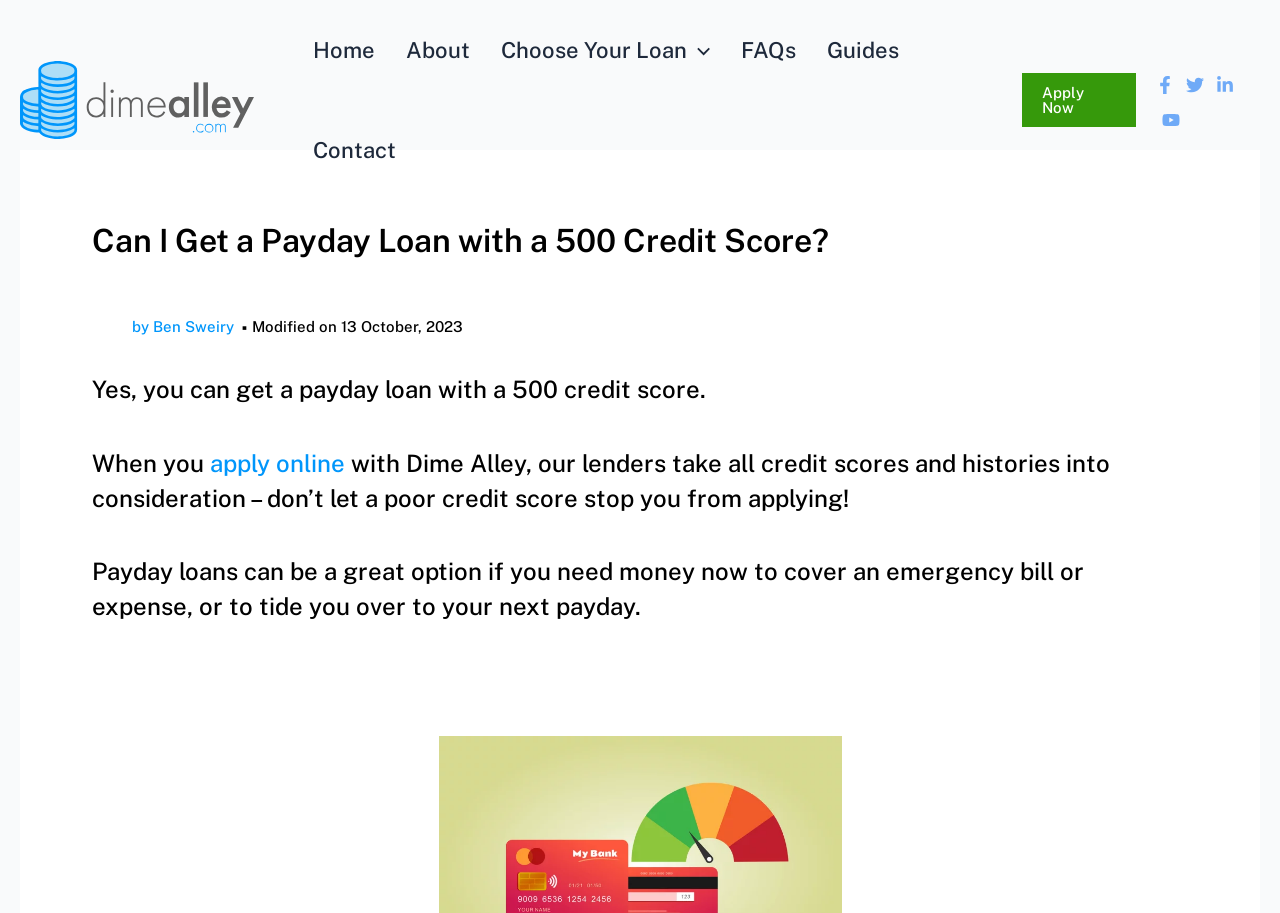Who is the author of the article?
Based on the image, answer the question with as much detail as possible.

The author of the article is mentioned as 'by Ben Sweiry' which is located below the main heading of the webpage.